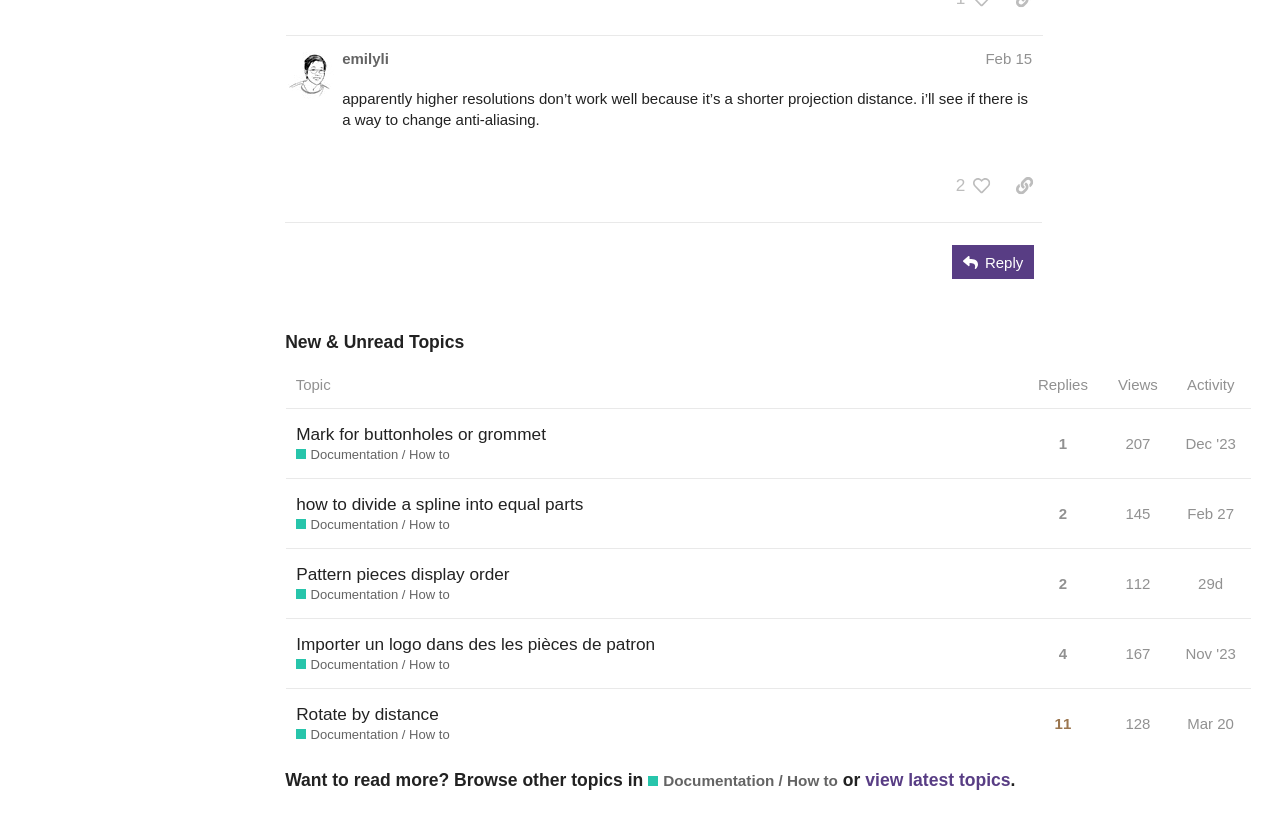Can you give a comprehensive explanation to the question given the content of the image?
What is the category of the topics in the table?

The category of the topics in the table can be found in the heading element 'New & Unread Topics' which is a parent of the table element. The category is 'Documentation / How to'.